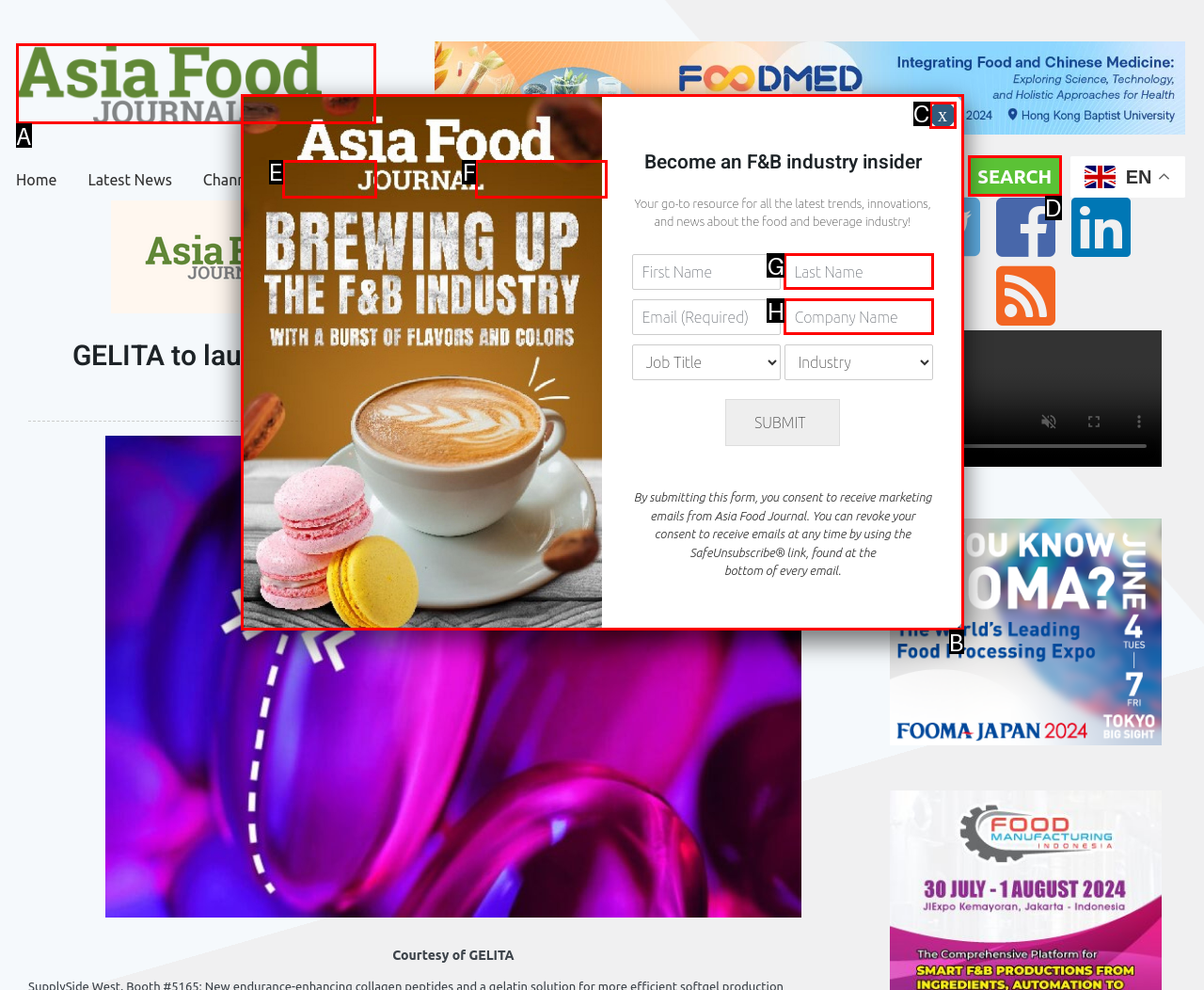What letter corresponds to the UI element described here: parent_node: Search this website value="Search"
Reply with the letter from the options provided.

D